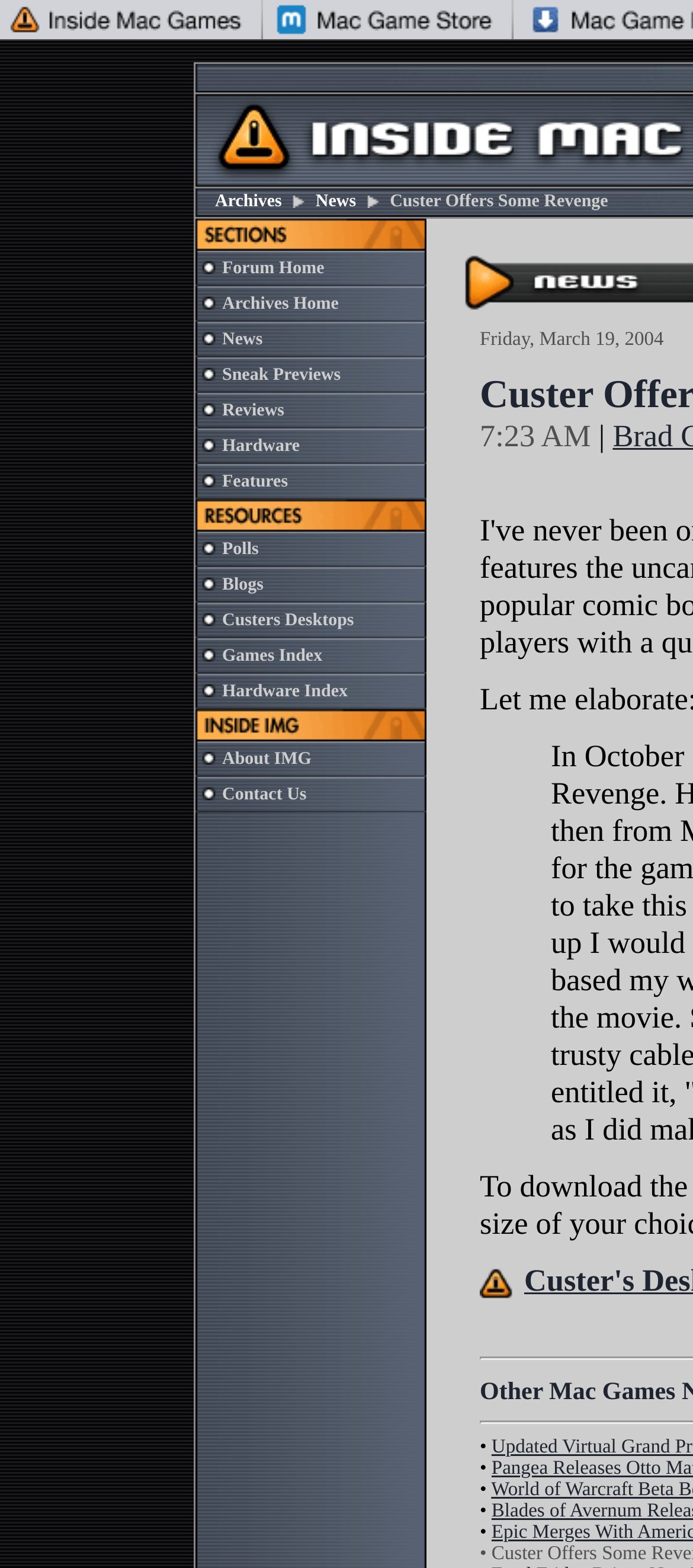Give the bounding box coordinates for this UI element: "Reviews". The coordinates should be four float numbers between 0 and 1, arranged as [left, top, right, bottom].

[0.321, 0.256, 0.41, 0.268]